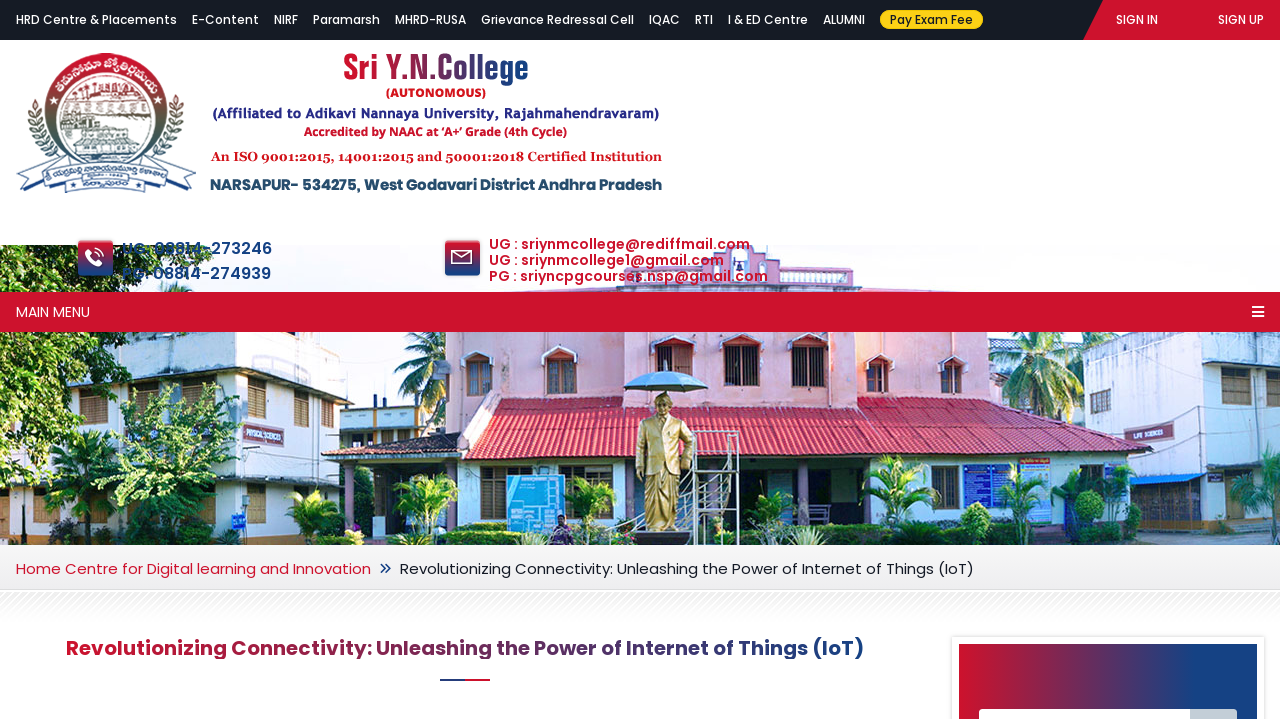Provide a brief response in the form of a single word or phrase:
What is the contact email for UG courses?

sriynmcollege@rediffmail.com